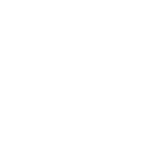How many LEDs does the book light have?
Look at the image and answer the question using a single word or phrase.

Six